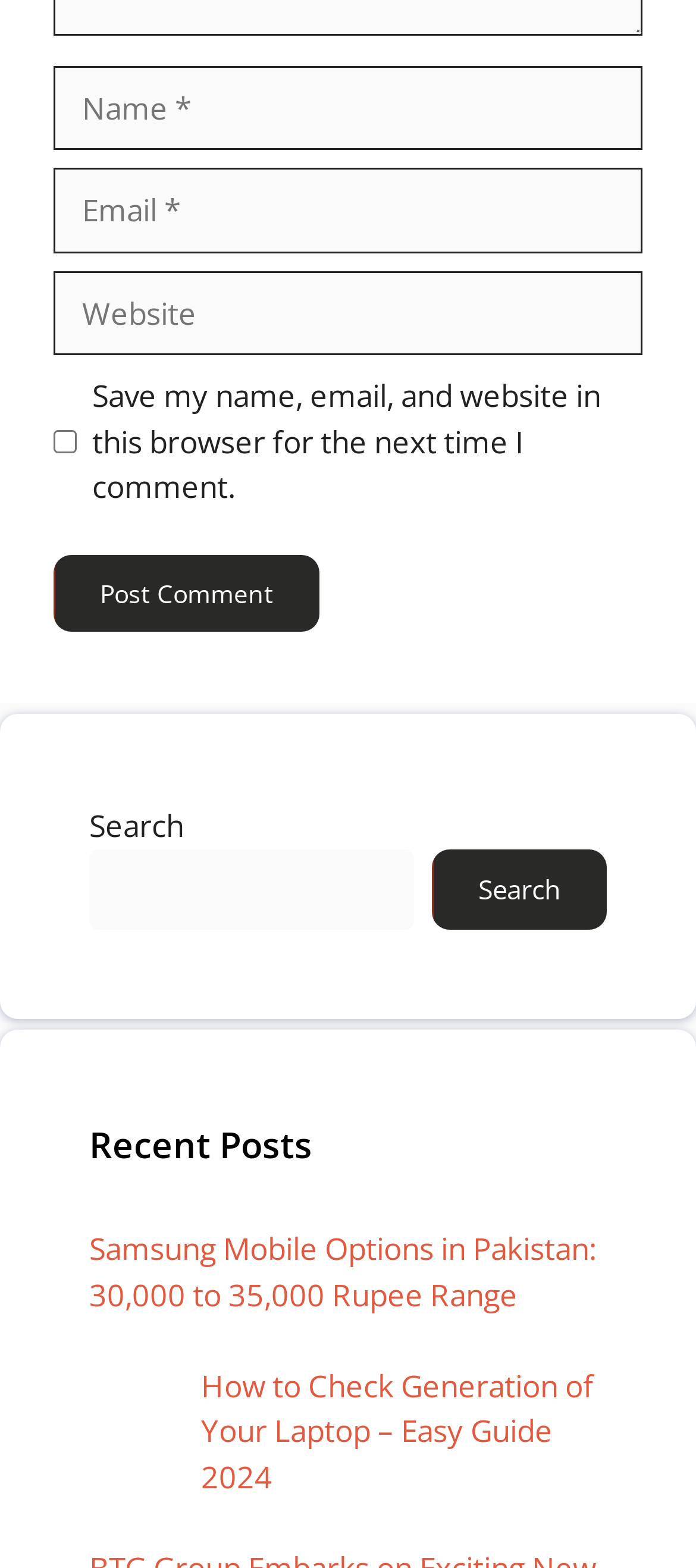Please give a succinct answer using a single word or phrase:
What is the format of the 'Name' field?

Textbox